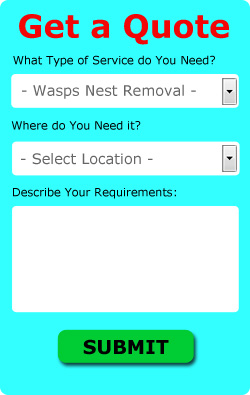What is the color of the 'SUBMIT' button?
Please look at the screenshot and answer in one word or a short phrase.

green